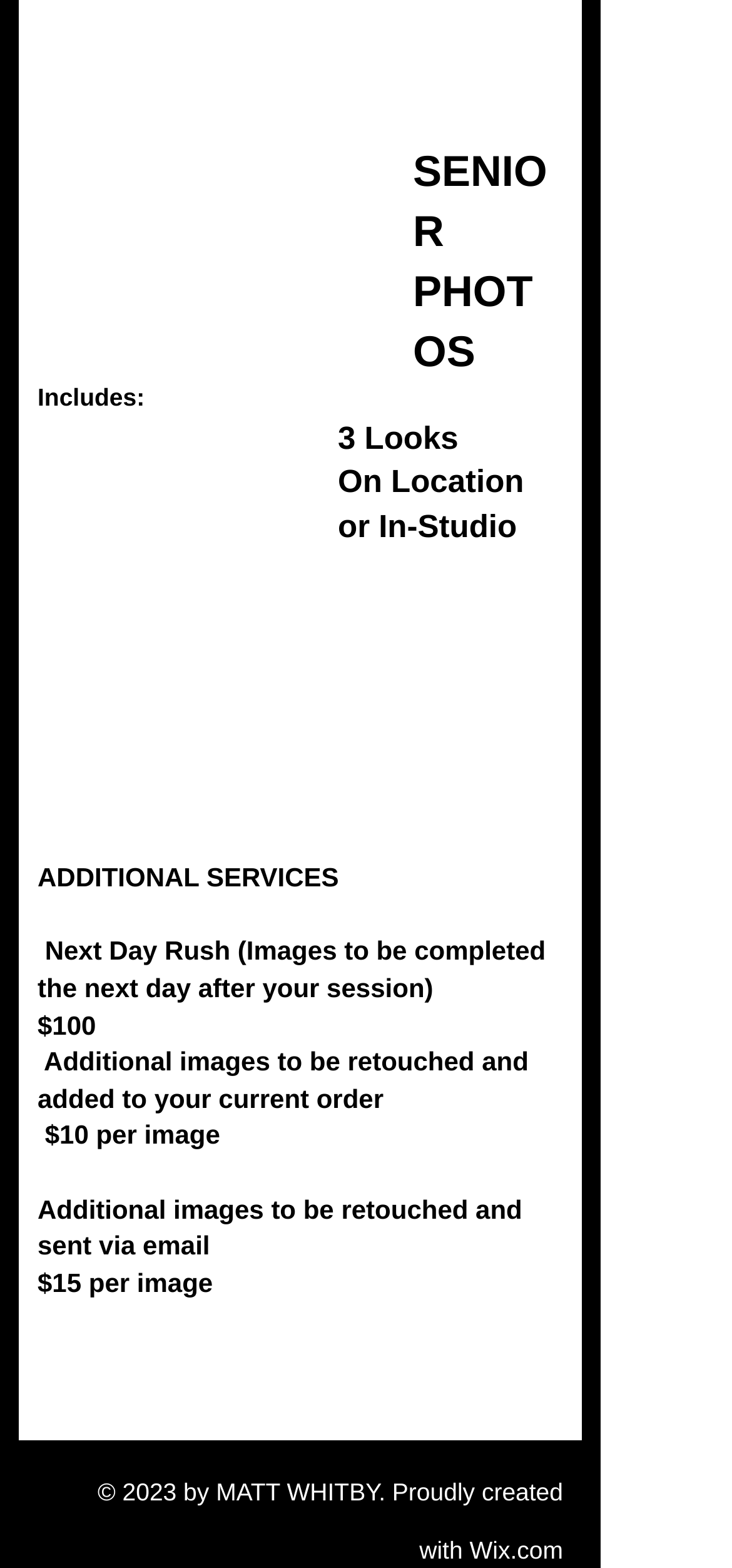Look at the image and give a detailed response to the following question: What is the cost of sending retouched images via email?

The webpage lists 'Additional images to be retouched and sent via email' as an additional service, priced at $15 per image.